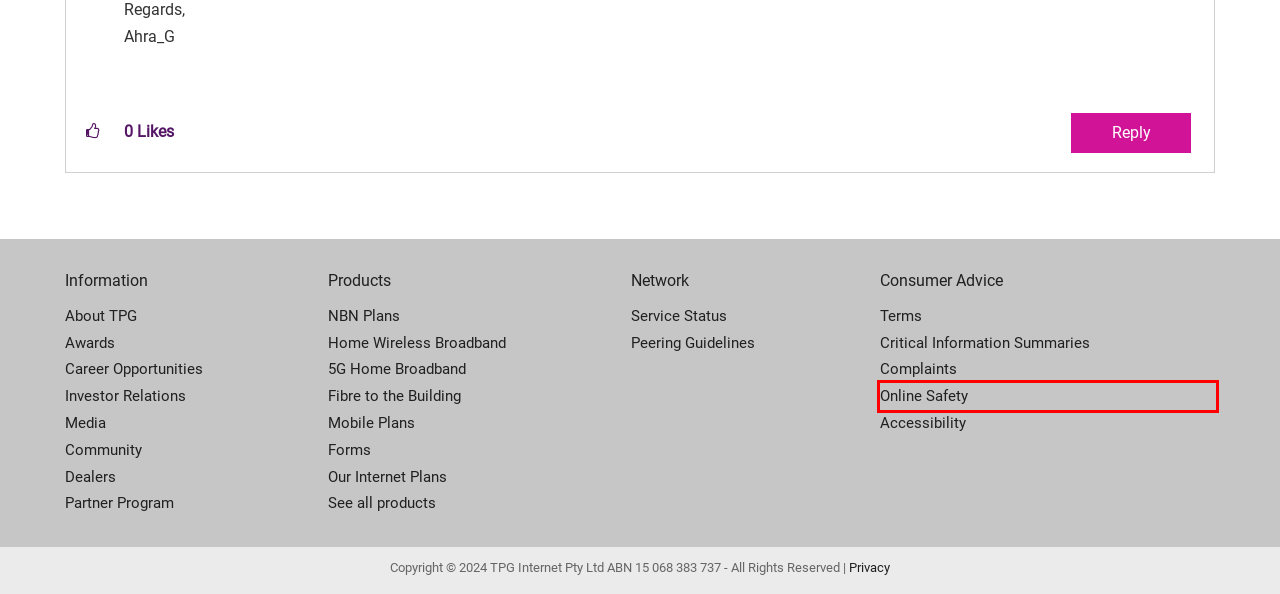Review the screenshot of a webpage which includes a red bounding box around an element. Select the description that best fits the new webpage once the element in the bounding box is clicked. Here are the candidates:
A. Accessibility Support | TPG website
B. Critical Information Summary
C. TPG Fibre Plans | TPG
D. Re: TPG modem - TPG Community
E. Online Safety & Content Filtering | TPG website
F. Compare Internet Plans | TPG
G. SIM Only Mobile Plans with more data | TPG
H. 5G Home Broadband Internet Plans | TPG

E